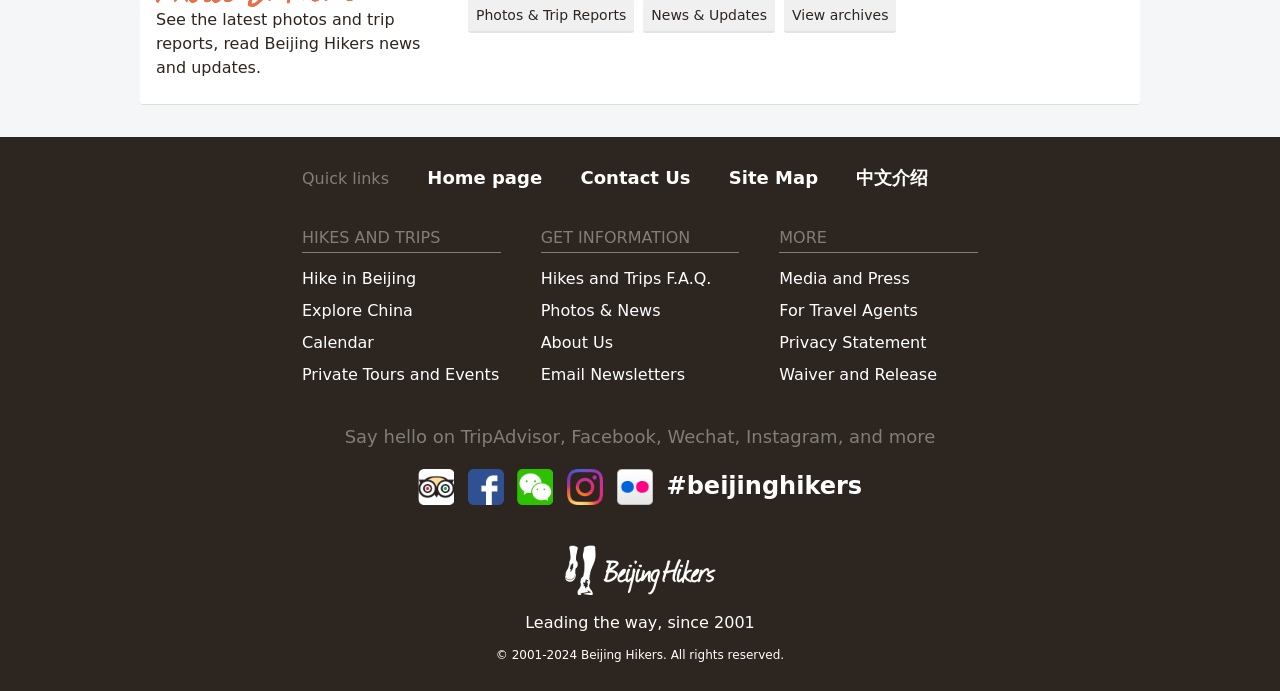Using the format (top-left x, top-left y, bottom-right x, bottom-right y), provide the bounding box coordinates for the described UI element. All values should be floating point numbers between 0 and 1: Hikes and Trips F.A.Q.

[0.422, 0.384, 0.556, 0.423]